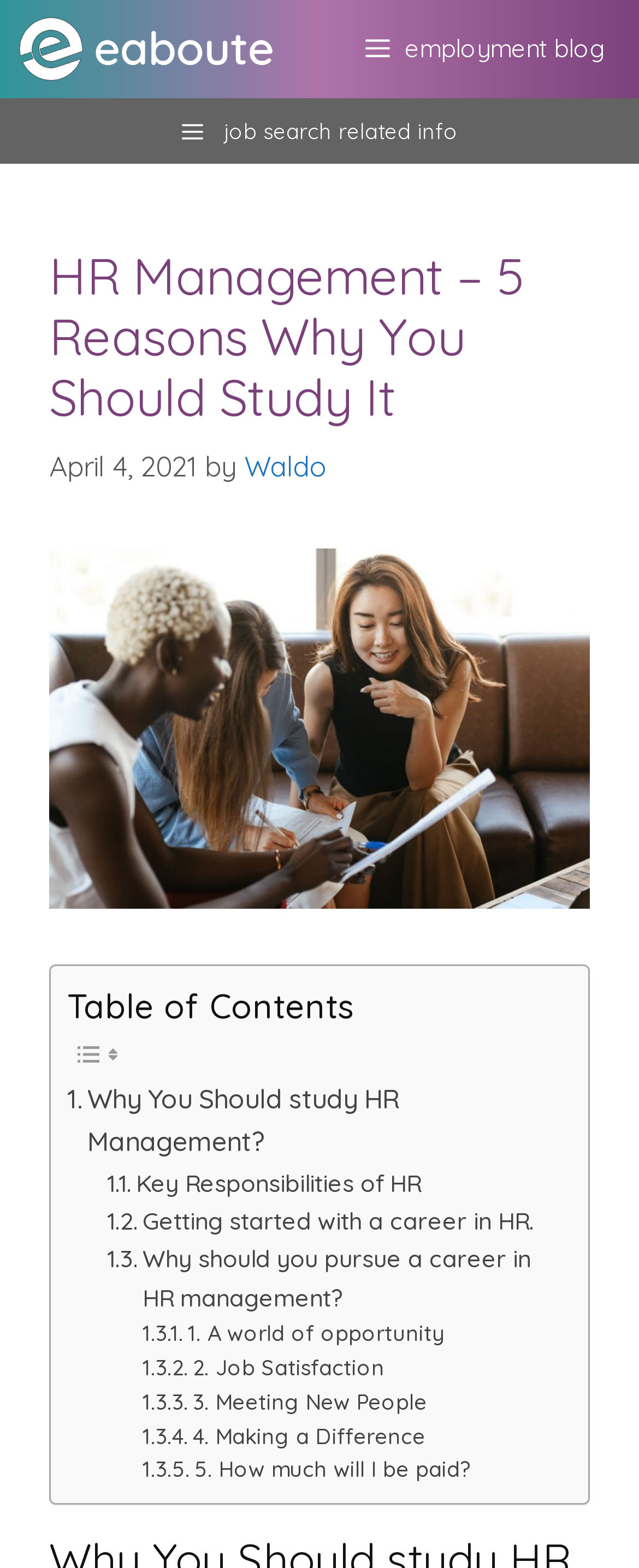What is the topic of this webpage?
Look at the image and provide a detailed response to the question.

Based on the webpage's content, including the heading 'HR Management – 5 Reasons Why You Should Study It' and the table of contents, it is clear that the topic of this webpage is HR Management.